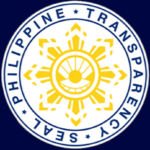With reference to the screenshot, provide a detailed response to the question below:
What does the Philippine Government Transparency Seal represent?

According to the caption, the seal signifies the commitment of the Philippine government to uphold transparency and accountability in its operations and services, ensuring that the public has access to information regarding government affairs, programs, and expenditures.